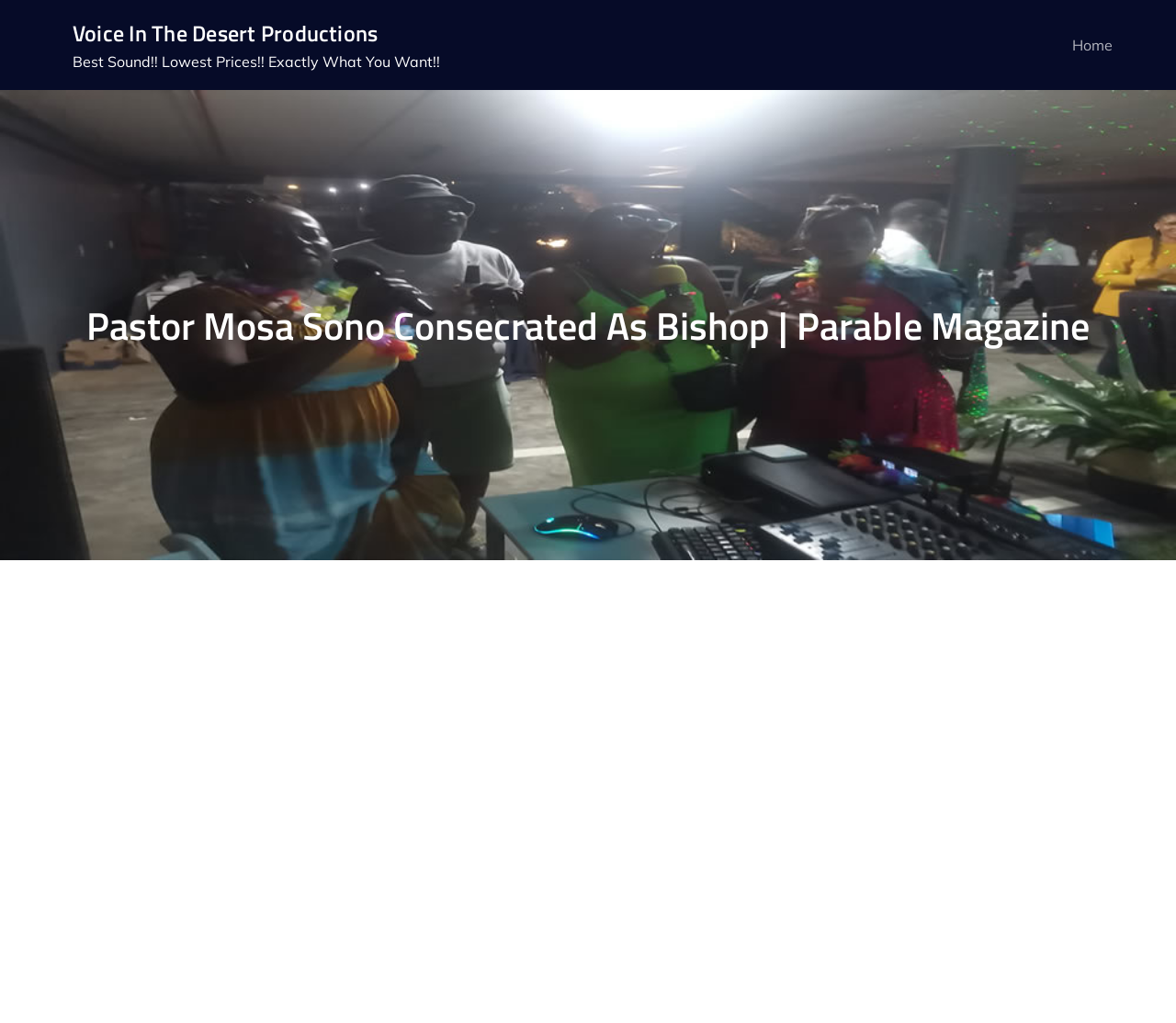Answer the question with a single word or phrase: 
When did Pastor Mosa Sono receive the former church?

1983